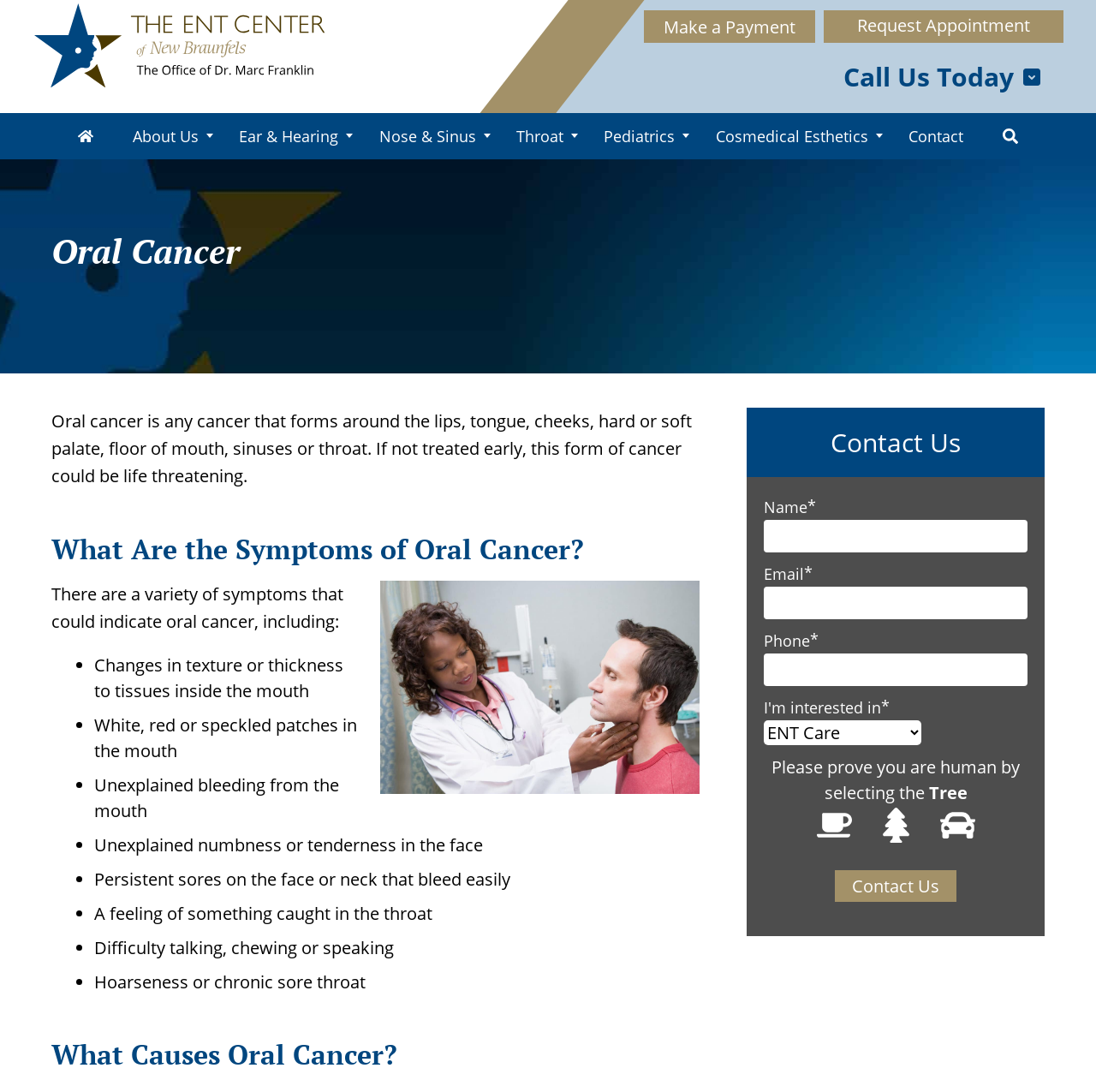Can you provide the bounding box coordinates for the element that should be clicked to implement the instruction: "Contact us"?

[0.817, 0.104, 0.891, 0.146]